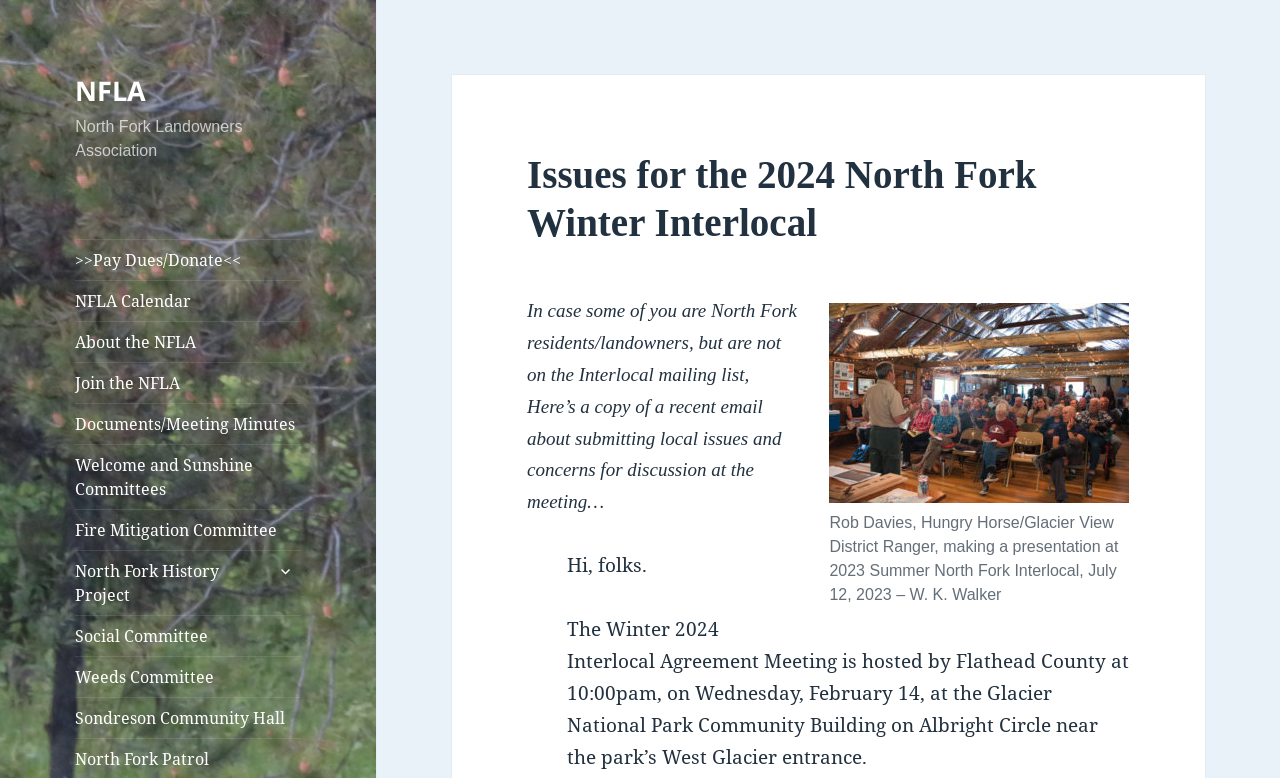What is the purpose of the email mentioned on the webpage?
Look at the webpage screenshot and answer the question with a detailed explanation.

I found this information by reading the text on the webpage, specifically the sentence 'In case some of you are North Fork residents/landowners, but are not on the Interlocal mailing list, Here’s a copy of a recent email about submitting local issues and concerns for discussion at the meeting…' which indicates that the email is about submitting local issues and concerns for discussion at the meeting.